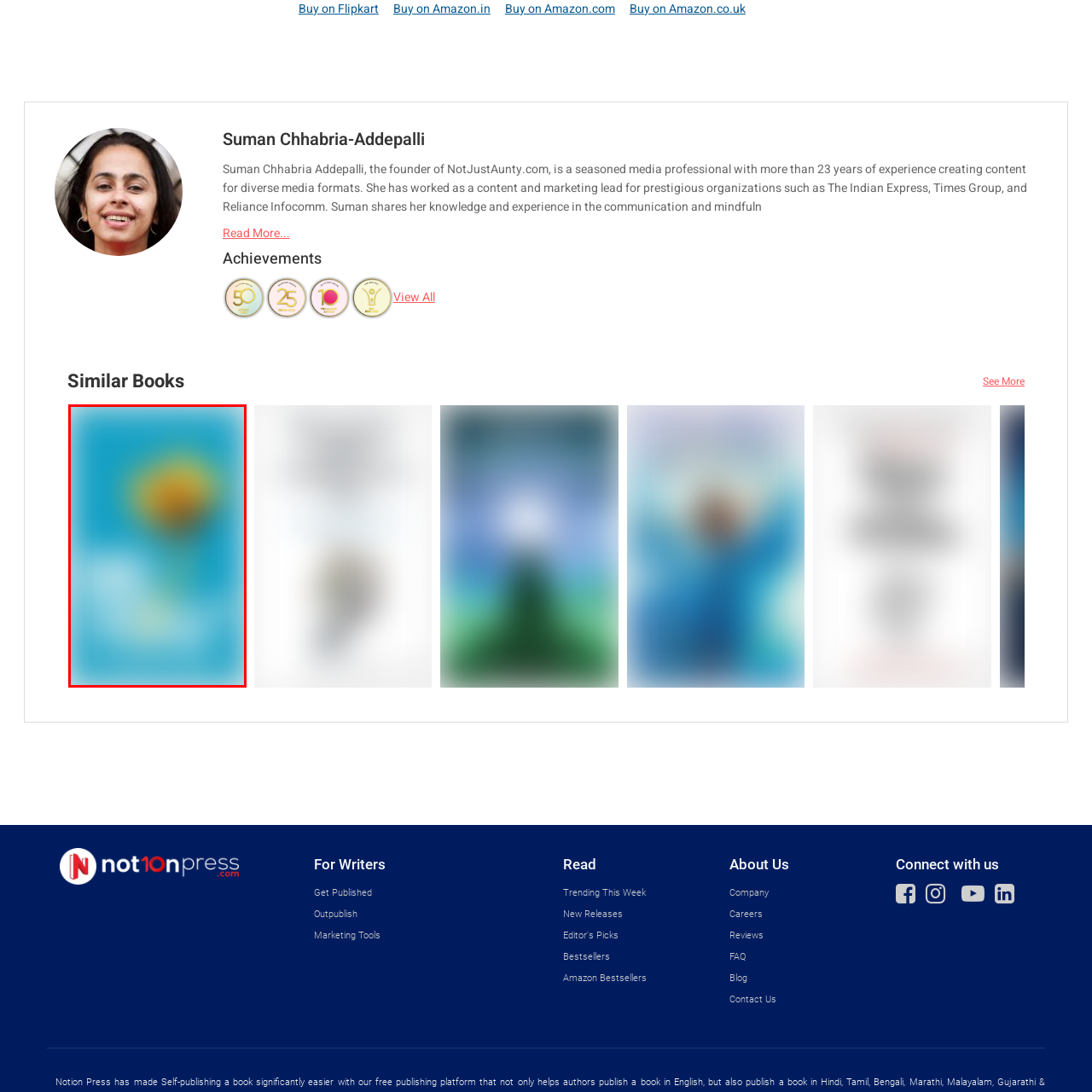Describe in detail the visual elements within the red-lined box.

The image features a vibrant, illustrated cover for the book titled "Be You* Holy Cow!! How did I miss the most important person in the room?" The design prominently showcases a bright and colorful flower against a soothing blue background, symbolizing growth and self-discovery. This book emphasizes the importance of recognizing and valuing oneself amidst life's distractions. The playful nature of the title, combined with the cheerful imagery, invites readers to explore themes of self-awareness and personal empowerment. The cover is likely intended to resonate with those seeking inspiration and encouragement on their personal journeys.